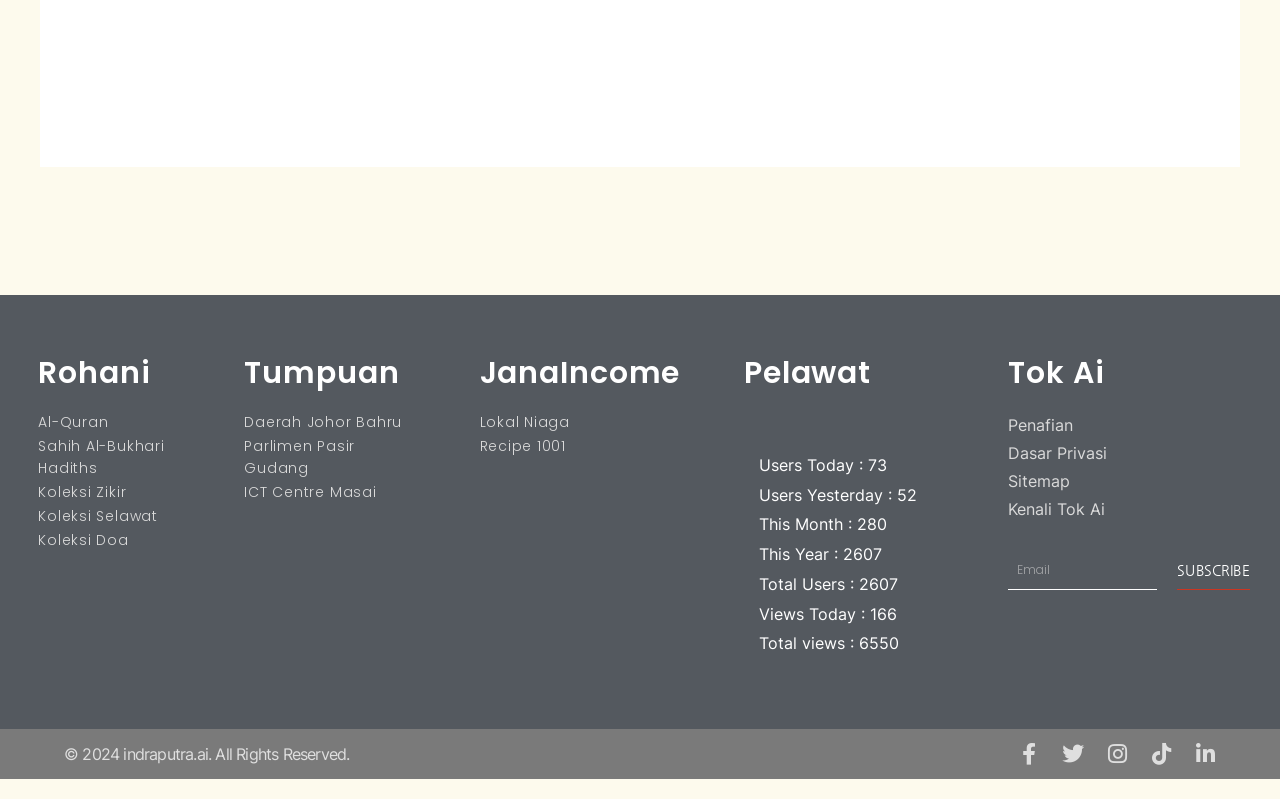Kindly provide the bounding box coordinates of the section you need to click on to fulfill the given instruction: "Visit Facebook page".

[0.795, 0.93, 0.812, 0.958]